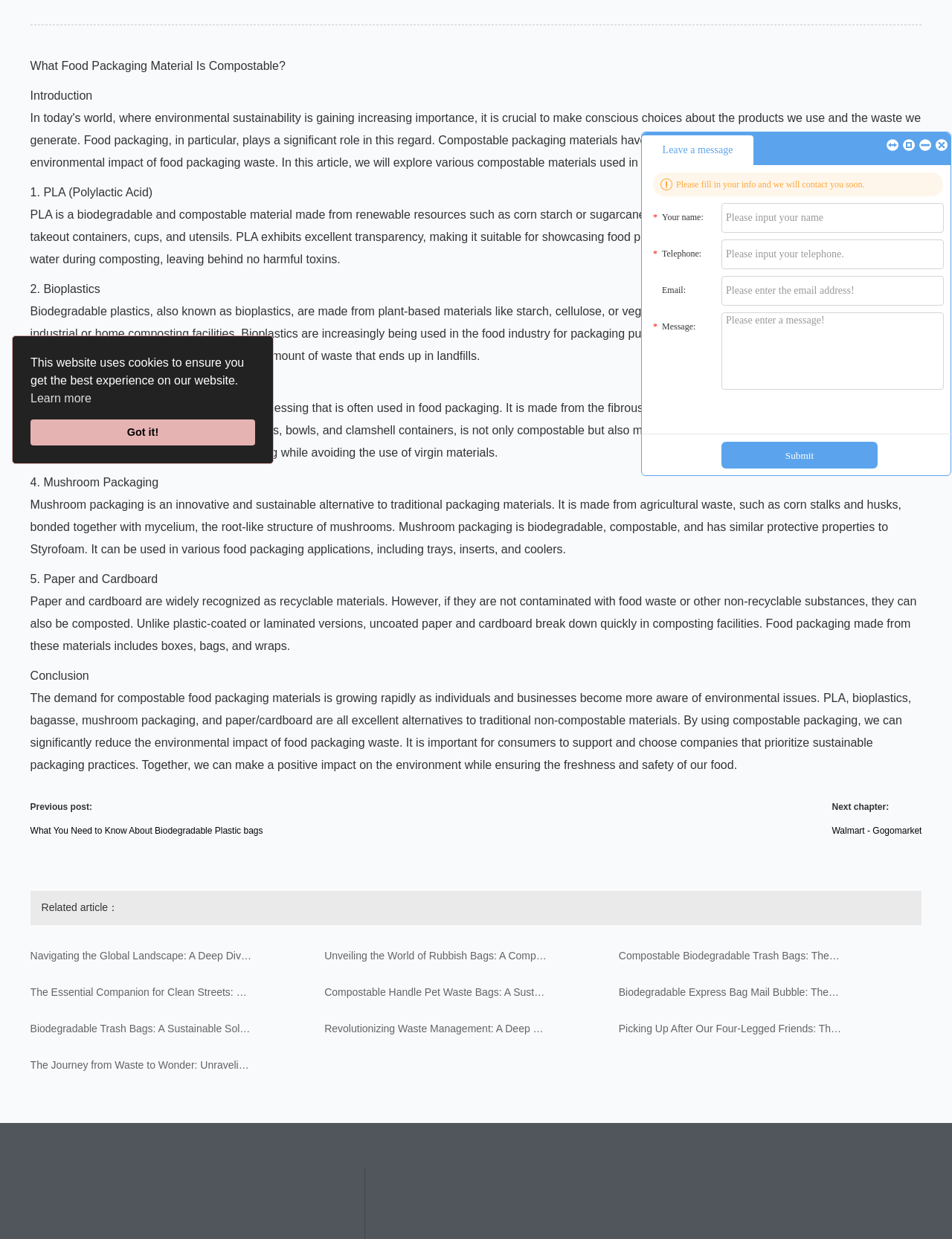Determine the bounding box coordinates of the UI element described by: "Walmart - Gogomarket".

[0.874, 0.666, 0.968, 0.675]